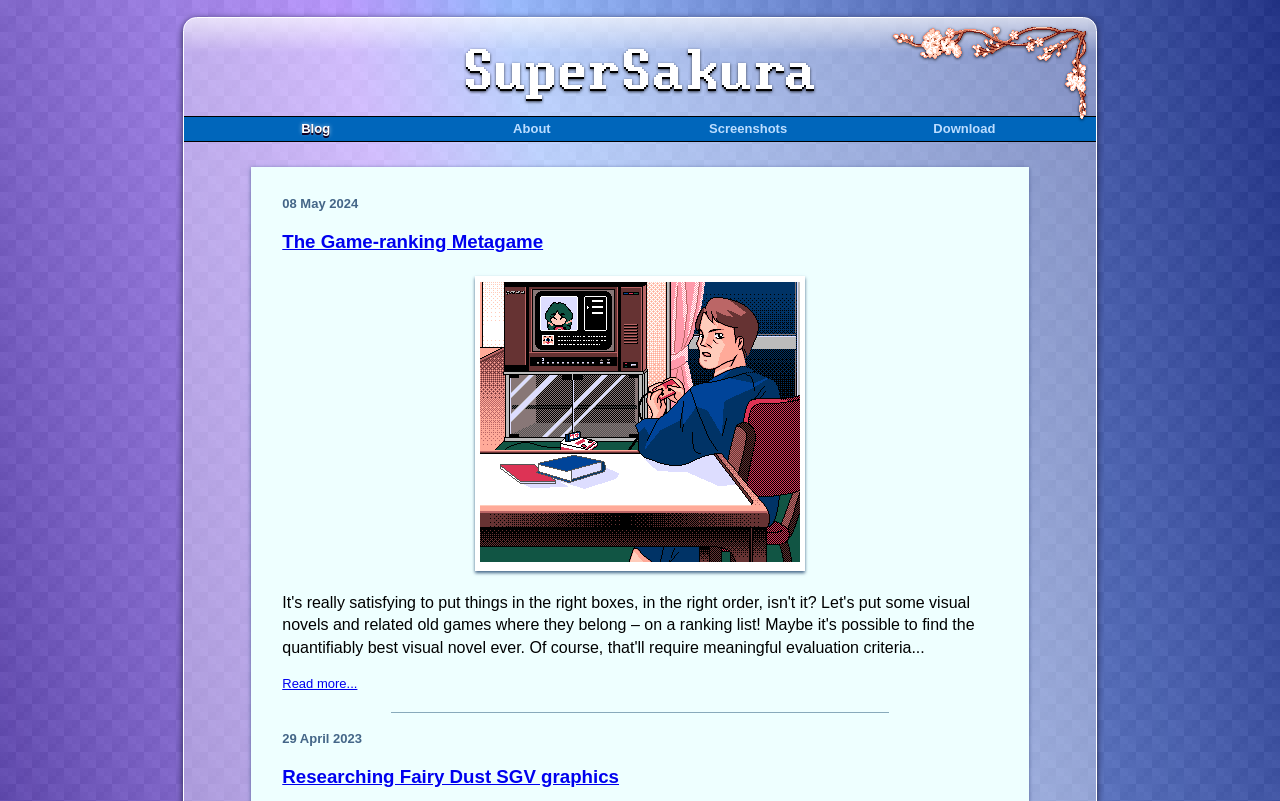Generate a thorough caption that explains the contents of the webpage.

The webpage is a blog for the SuperSakura visual novel engine. At the top, there is a logo of SuperSakura, which is an image with a link to the main page. Below the logo, there are three links: "About", "Screenshots", and "Download", aligned horizontally.

The main content of the blog is divided into several sections, each representing a blog post. The first section has a heading with the date "08 May 2024" and a title "The Game-ranking Metagame". Below the title, there is a link to the full article. To the right of the title, there is a table with an image and a link to the article "Man in comfort wear caught playing a visual novel".

Below the first section, there is a "Read more..." link. After that, there is a horizontal separator line. The next section has a heading with the date "29 April 2023" and a title "Researching Fairy Dust SGV graphics". Below the title, there is a link to the full article.

Throughout the webpage, there are a total of five links to different blog posts, and two images, one of which is the SuperSakura logo. The layout is organized, with clear headings and concise text, making it easy to navigate and read.